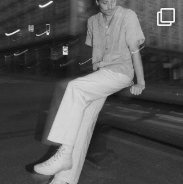What color are the boots?
Please respond to the question with a detailed and well-explained answer.

The caption describes the boots as 'cool, chunky white boots', which indicates that the boots are white in color and have a chunky design.